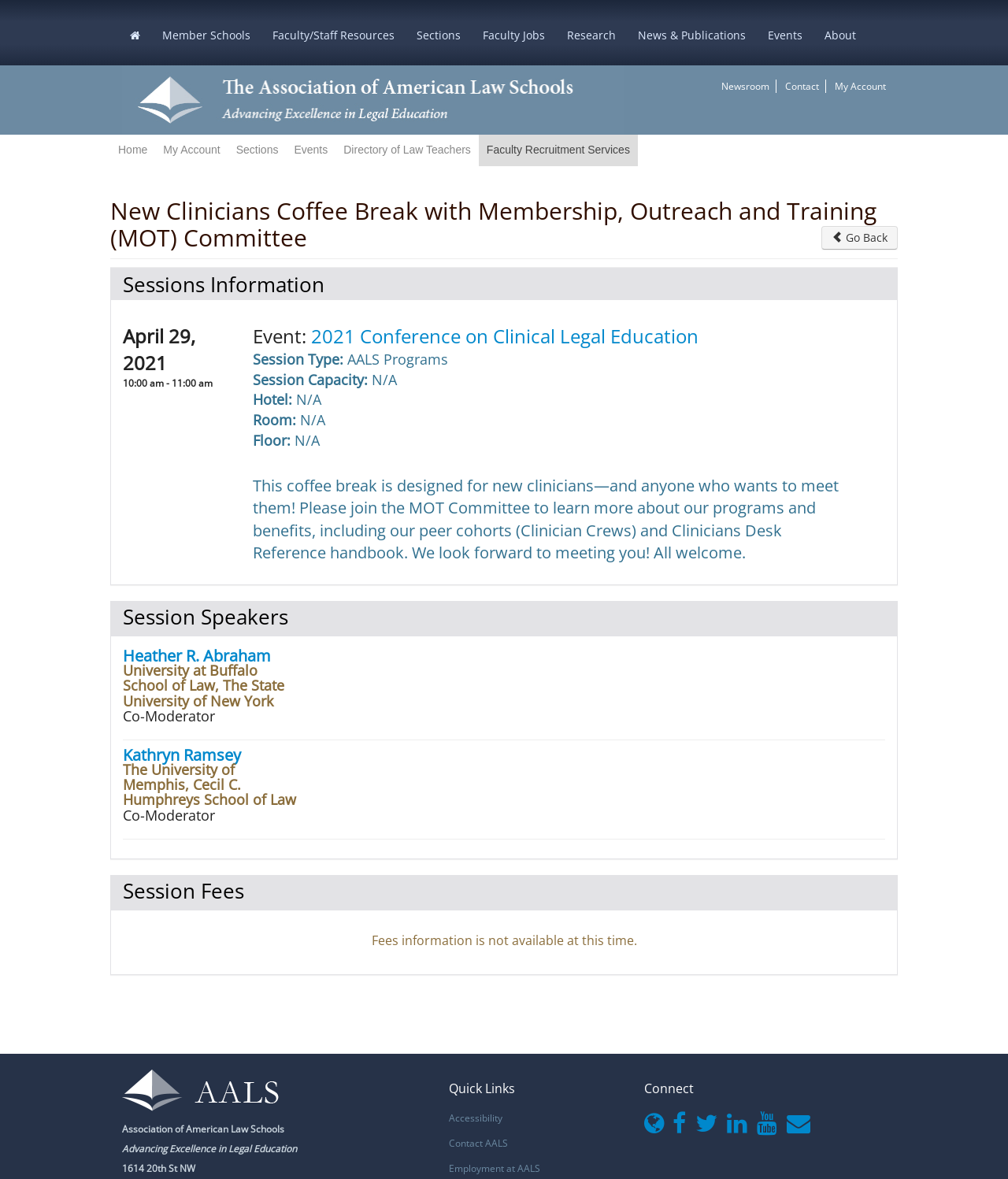Provide a one-word or one-phrase answer to the question:
Who are the co-moderators of the session?

Heather R. Abraham and Kathryn Ramsey